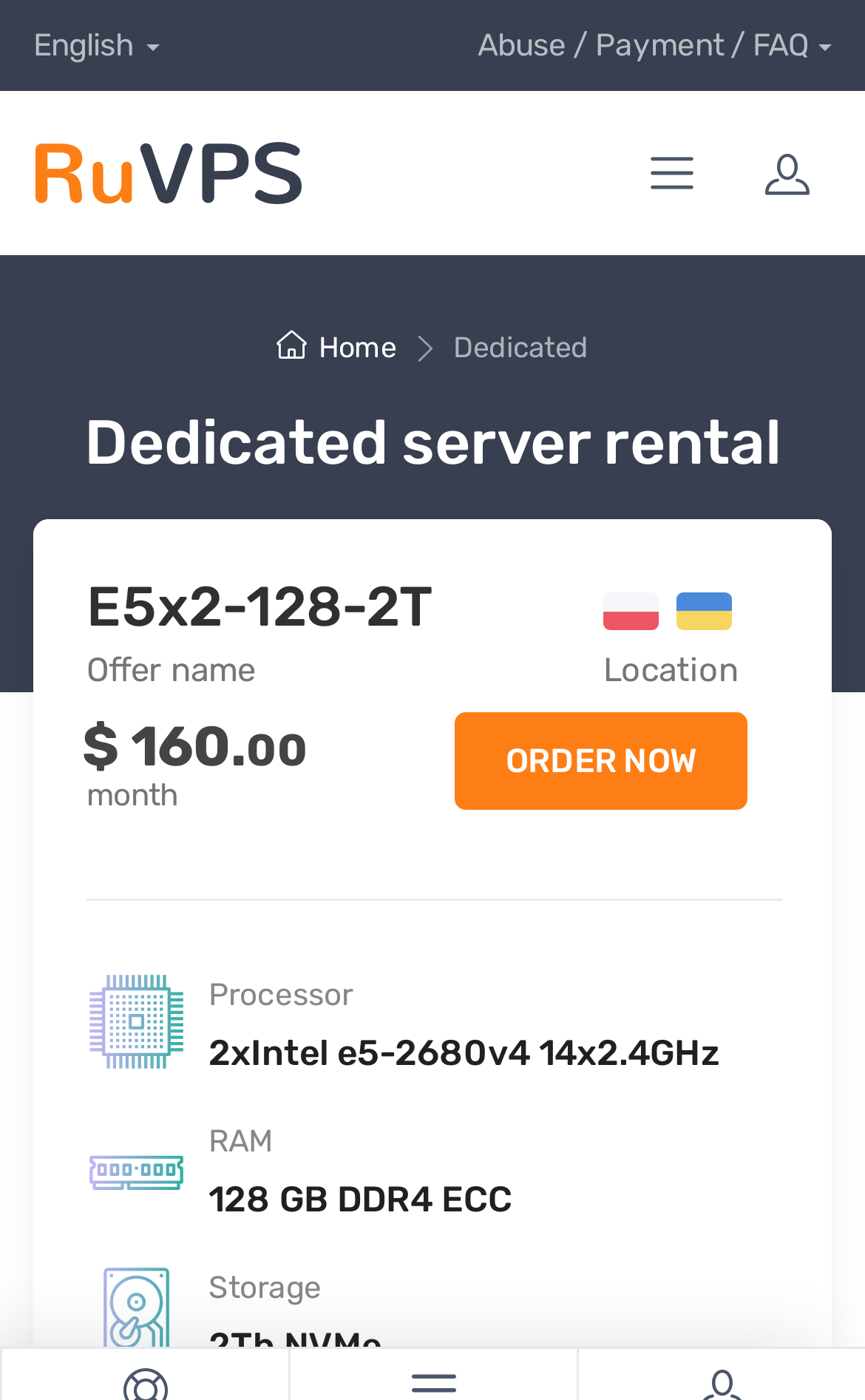Identify the bounding box coordinates for the UI element described by the following text: "Roads and Transport Authority". Provide the coordinates as four float numbers between 0 and 1, in the format [left, top, right, bottom].

None